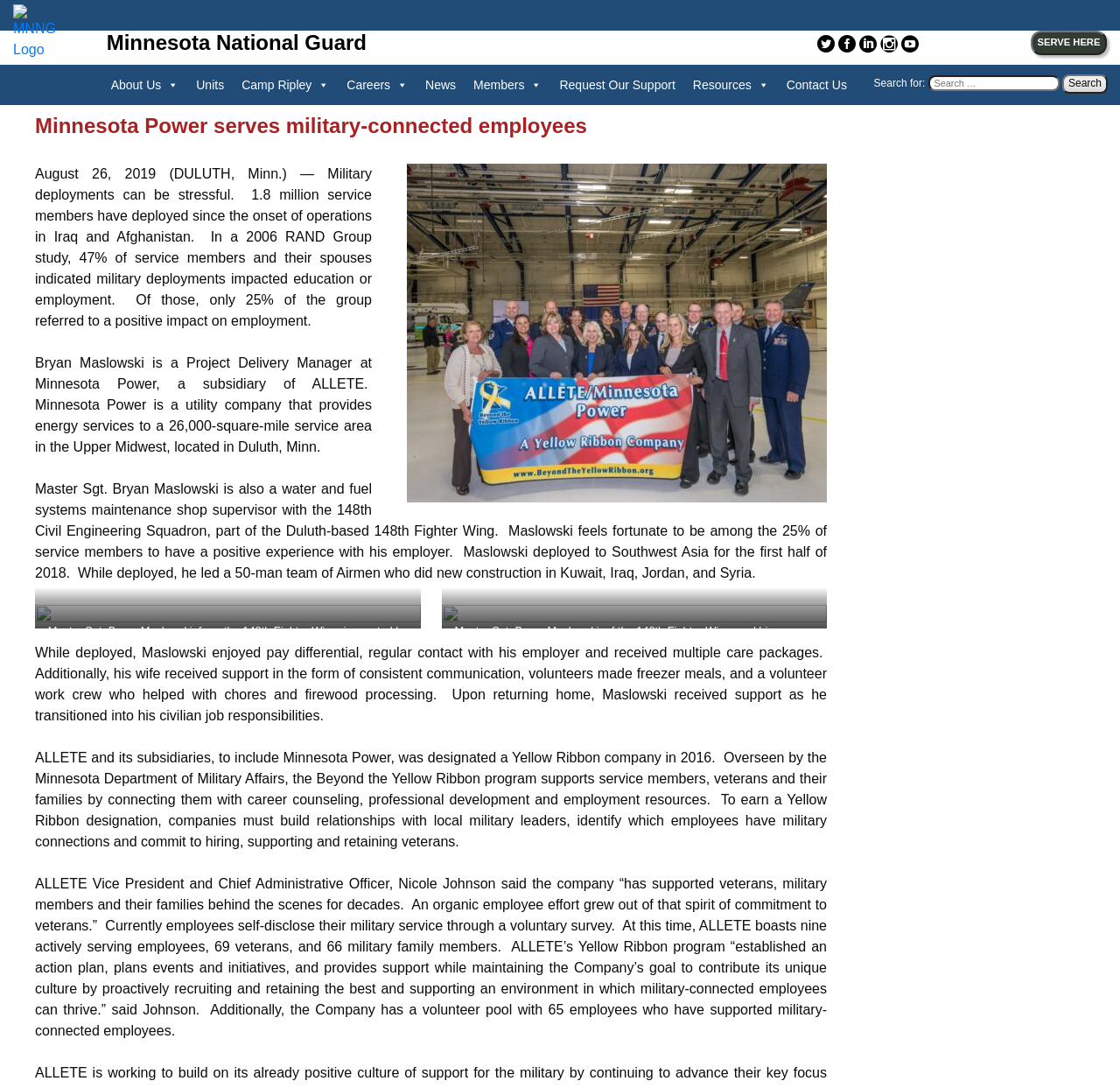Please locate the bounding box coordinates of the element's region that needs to be clicked to follow the instruction: "Go to the 'Shop' page". The bounding box coordinates should be provided as four float numbers between 0 and 1, i.e., [left, top, right, bottom].

None